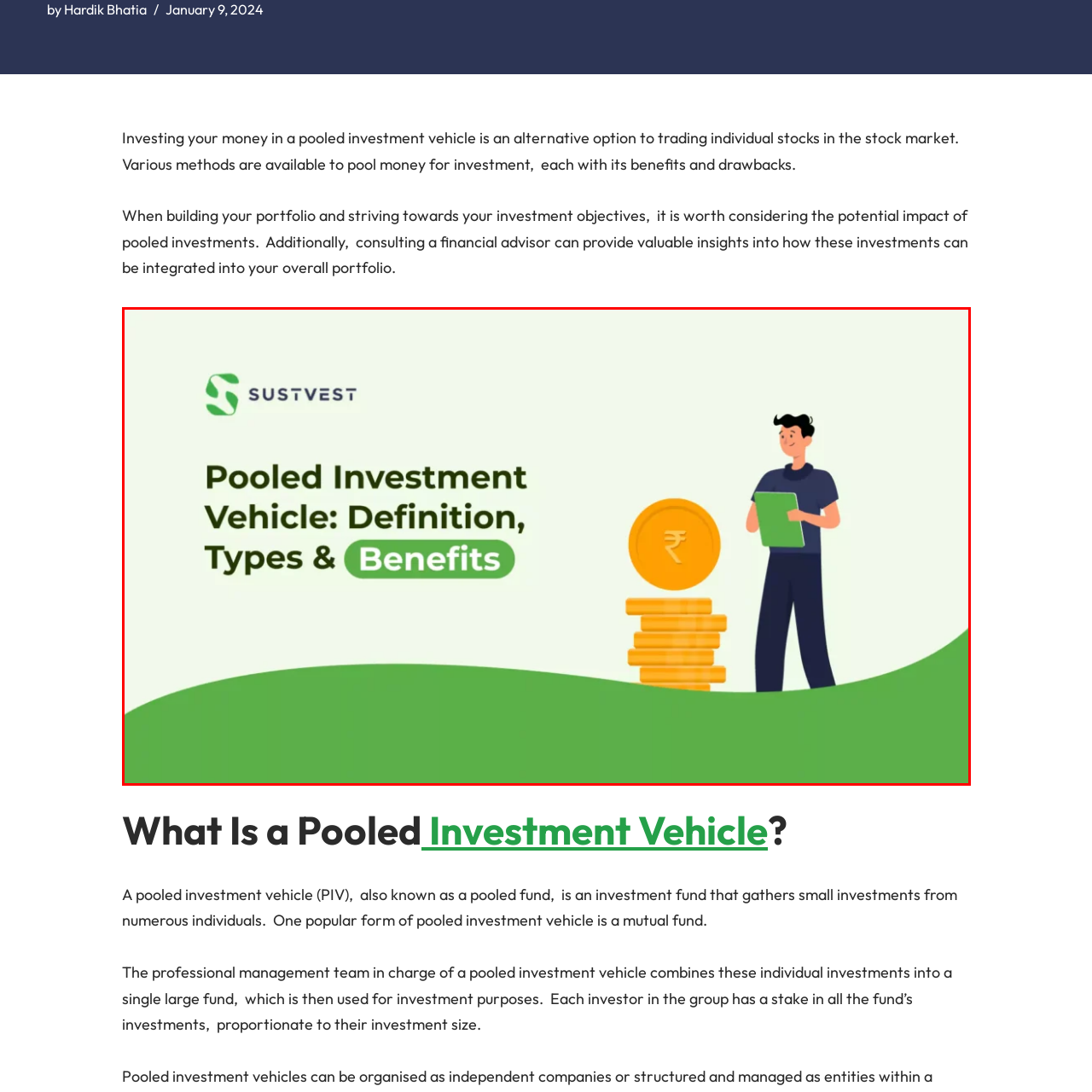What is the symbol displayed on the prominent golden coin?
Focus on the image highlighted by the red bounding box and deliver a thorough explanation based on what you see.

The prominent golden coin in the image features the Indian Rupee symbol, which is a significant detail in the image, as it adds a sense of cultural and geographical context to the concept of pooled investment vehicles, highlighting the relevance of this financial concept in the Indian context.